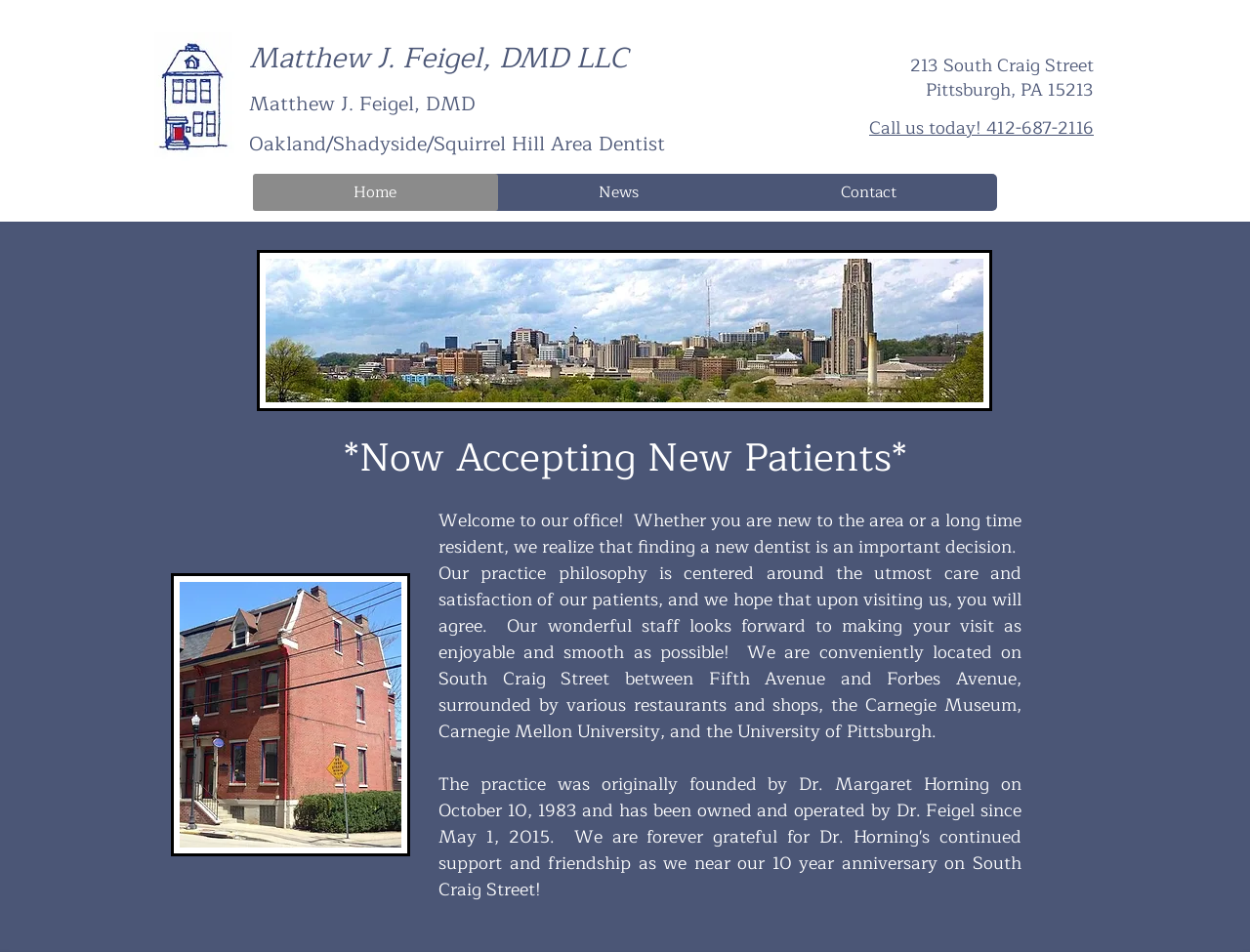What is the location of the dentist's office?
Look at the image and respond to the question as thoroughly as possible.

The location of the dentist's office can be found in the heading element 'Oakland/Shadyside/Squirrel Hill Area Dentist' which is located at the top of the webpage, indicating that the office is located in the Oakland/Shadyside/Squirrel Hill area.